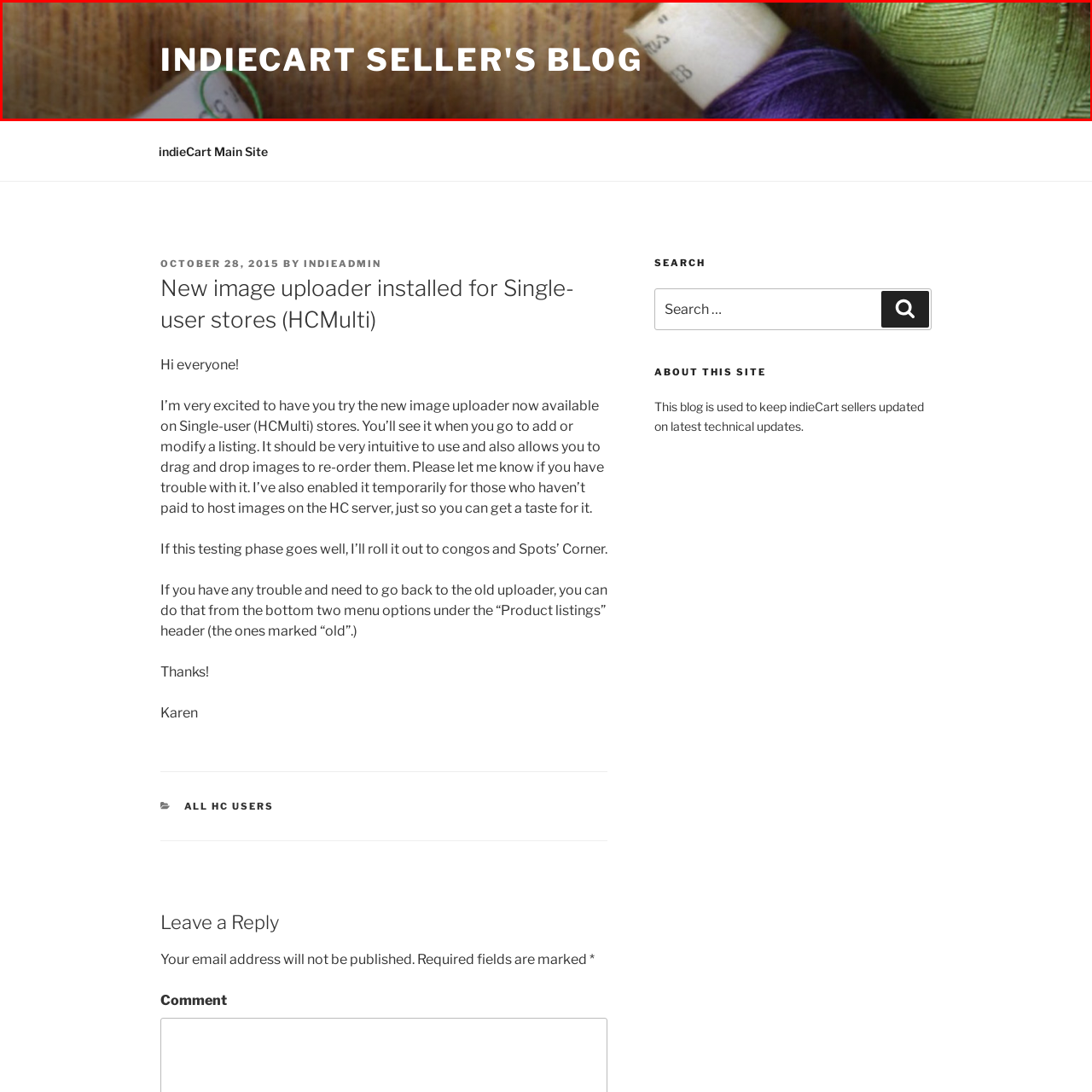What is the focus of the blog?
Analyze the image within the red frame and provide a concise answer using only one word or a short phrase.

indie sellers and crafts